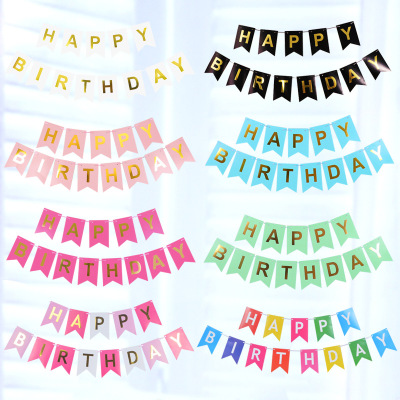Respond with a single word or phrase to the following question: What colors are the banners set against?

Black, pink, and green